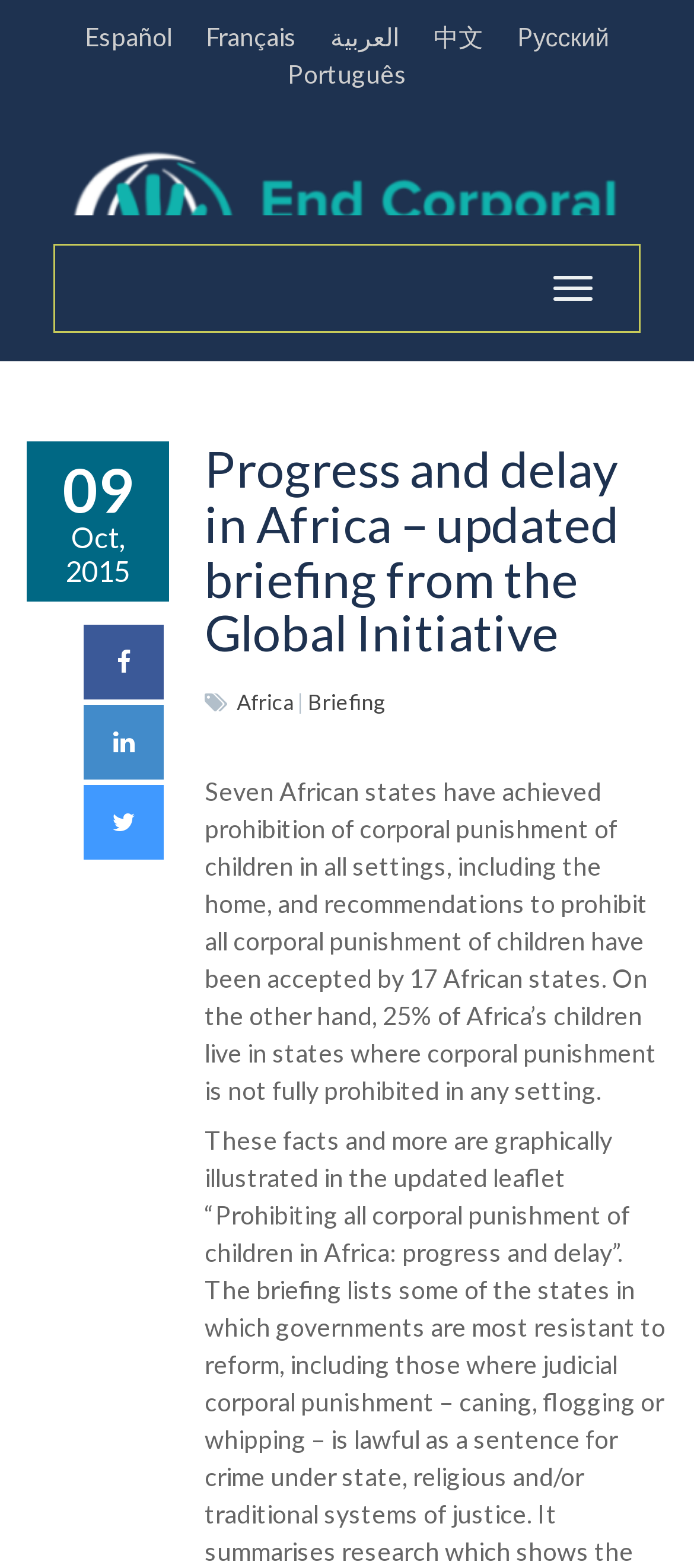Given the element description Toggle navigation, predict the bounding box coordinates for the UI element in the webpage screenshot. The format should be (top-left x, top-left y, bottom-right x, bottom-right y), and the values should be between 0 and 1.

[0.769, 0.166, 0.882, 0.193]